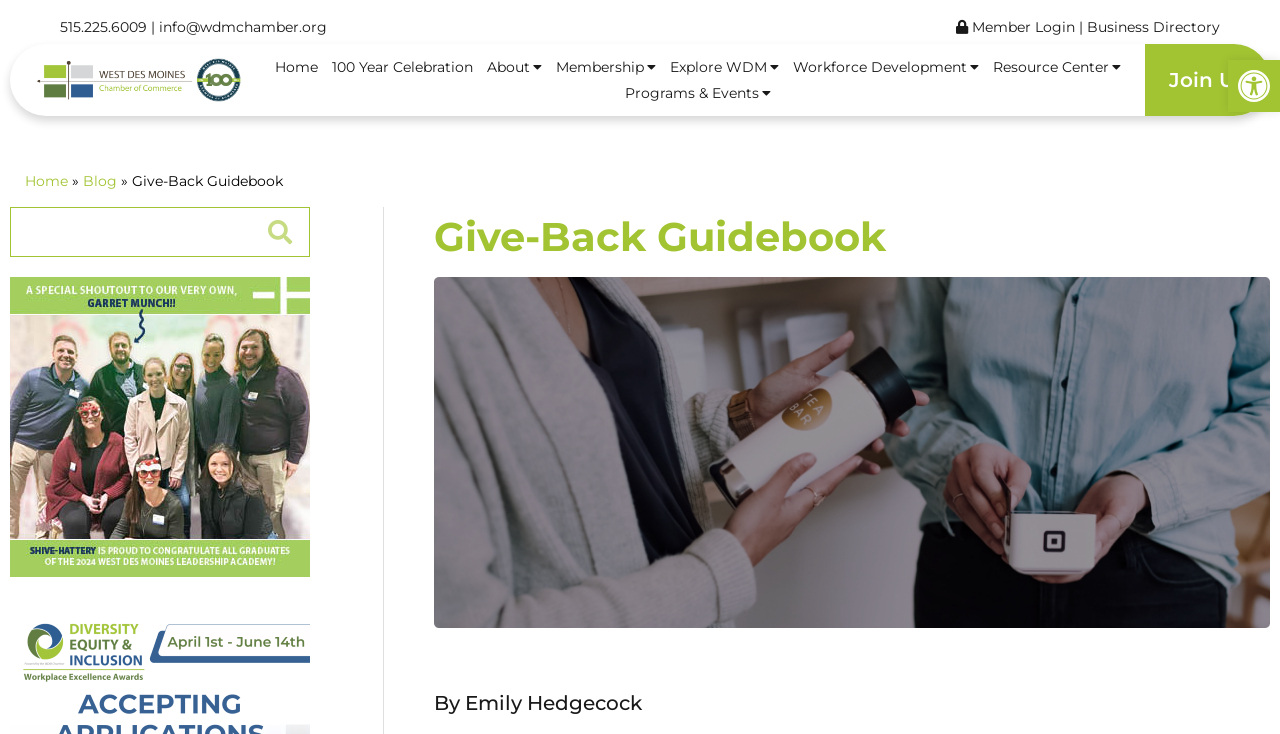Provide the bounding box coordinates for the UI element described in this sentence: "Programs & Events". The coordinates should be four float values between 0 and 1, i.e., [left, top, right, bottom].

[0.483, 0.109, 0.608, 0.144]